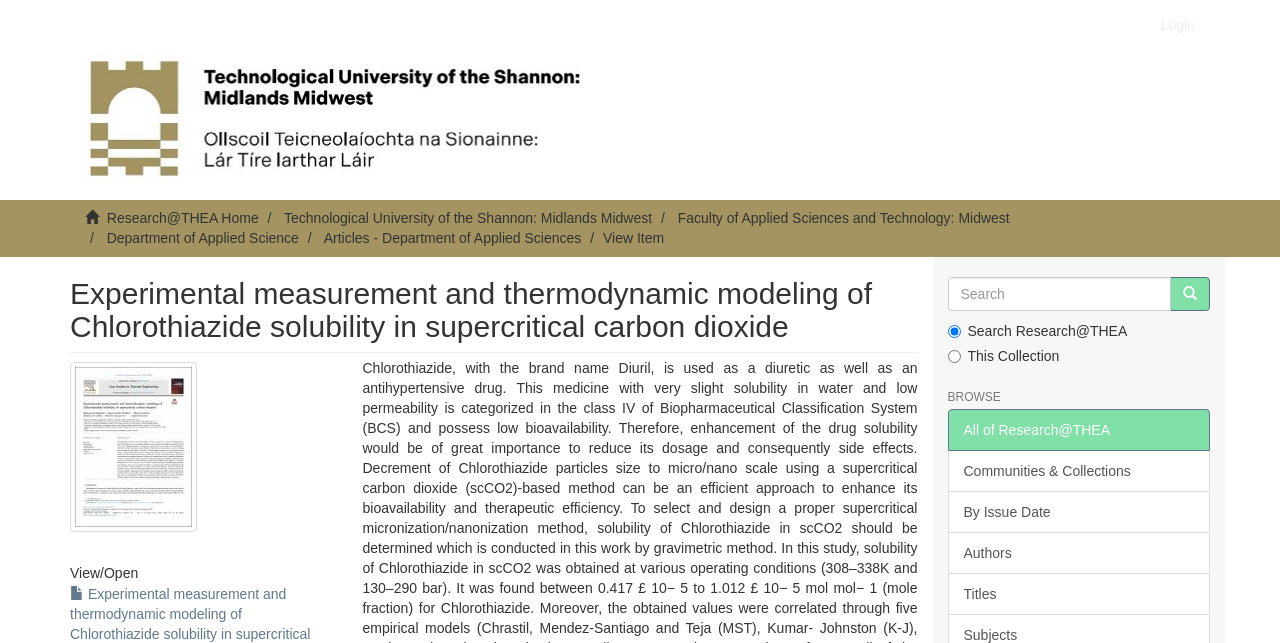Show me the bounding box coordinates of the clickable region to achieve the task as per the instruction: "browse all of research".

[0.753, 0.657, 0.867, 0.681]